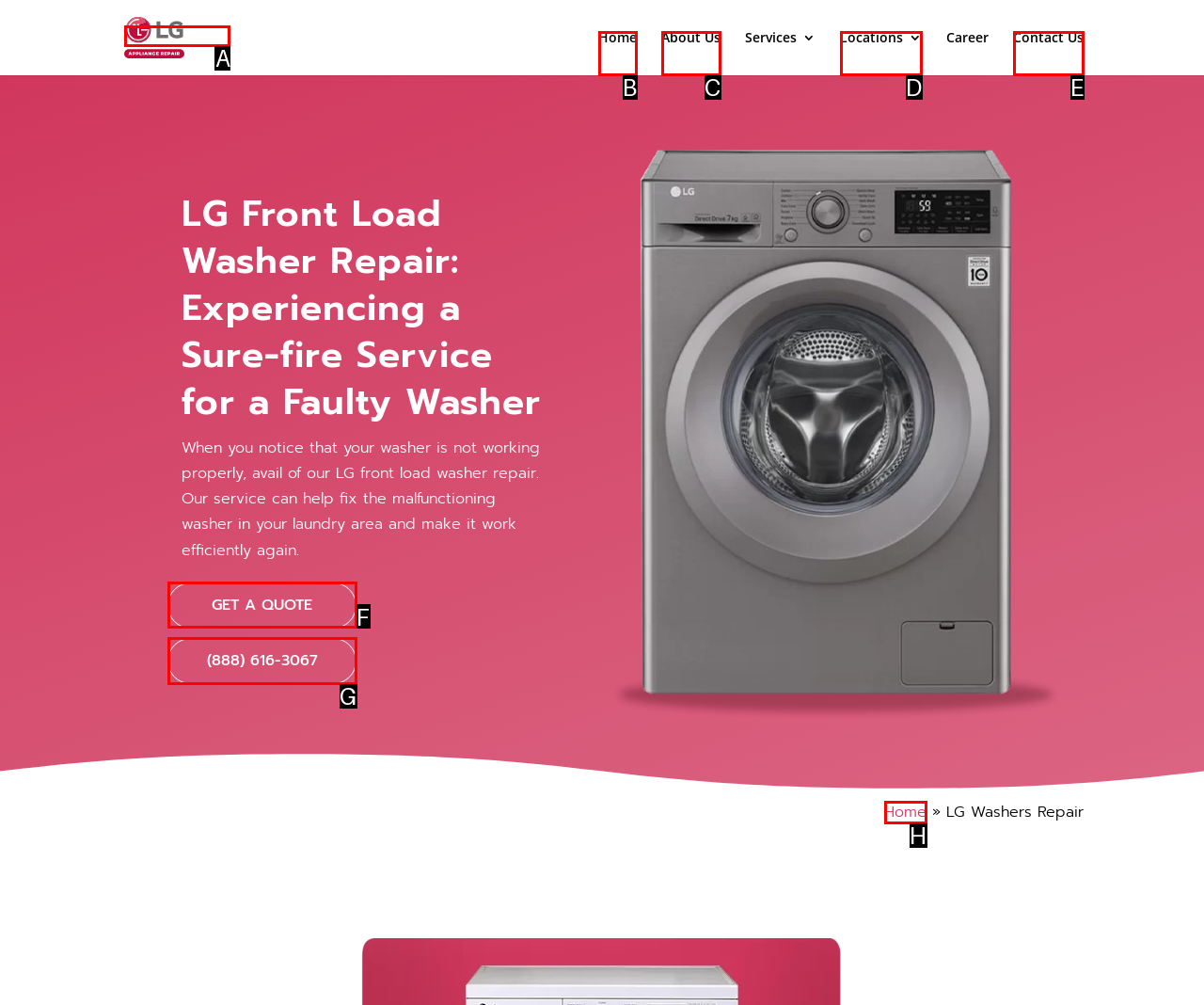Select the letter that aligns with the description: About Us. Answer with the letter of the selected option directly.

C